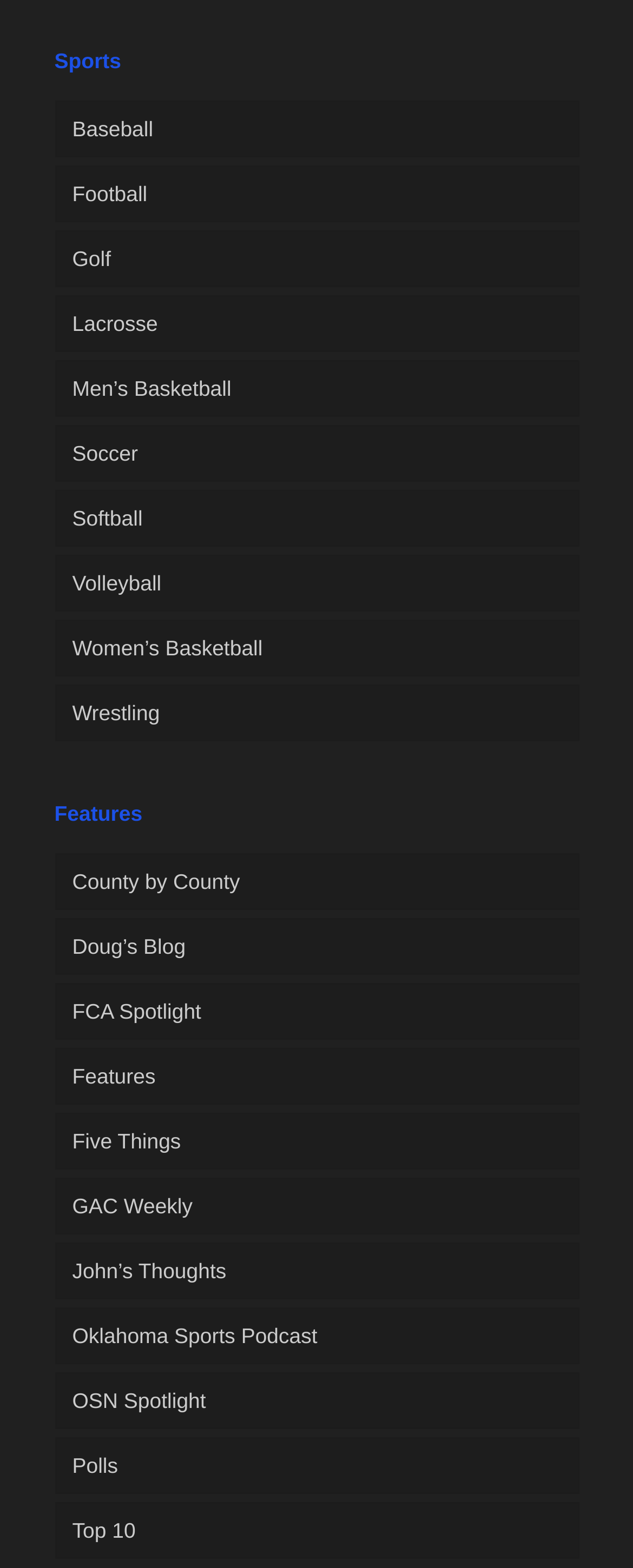Give a one-word or short phrase answer to this question: 
How many sections are on the webpage?

2